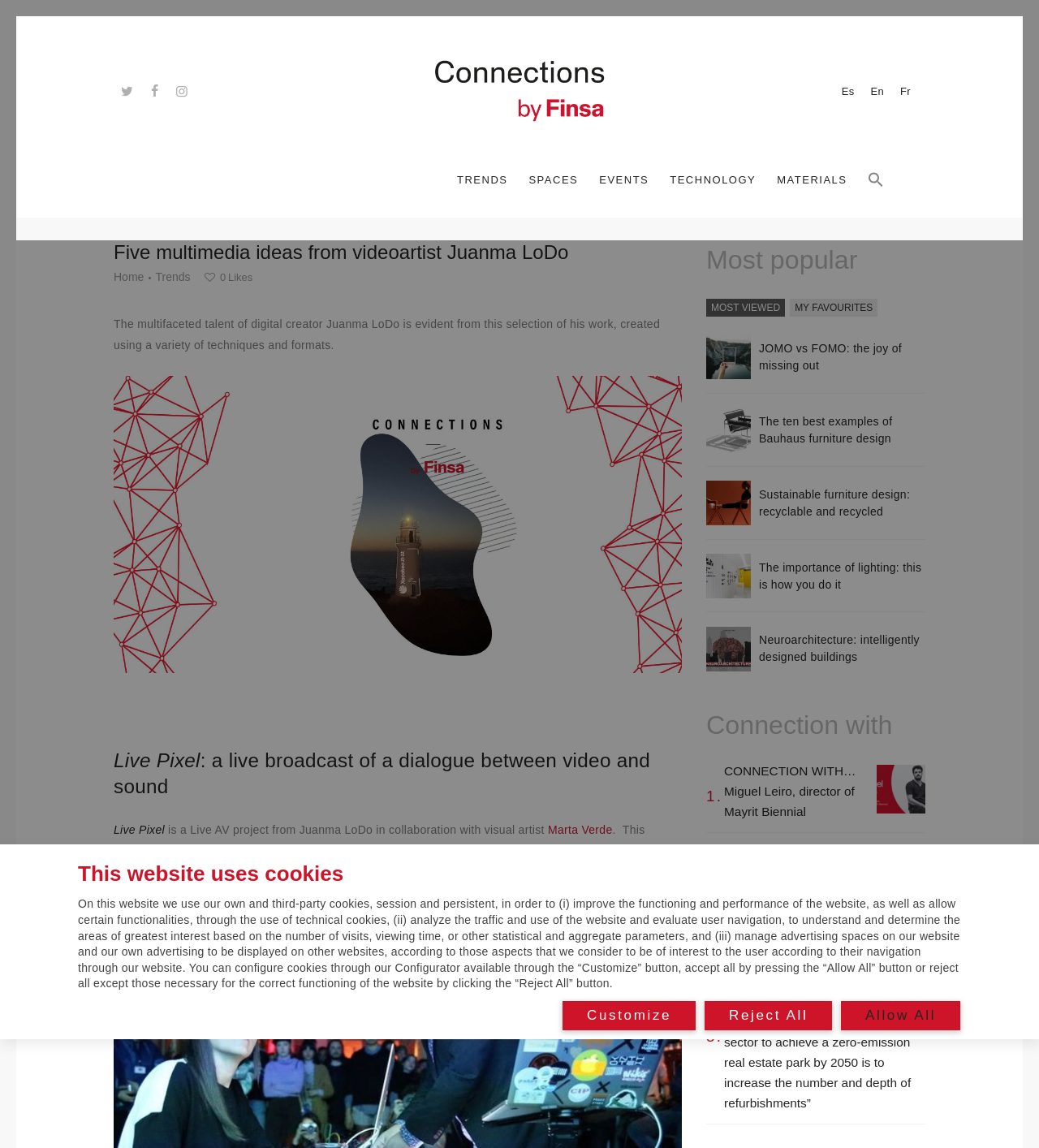With reference to the image, please provide a detailed answer to the following question: What is the category of the article 'JOMO vs FOMO: the joy of missing out'?

The article 'JOMO vs FOMO: the joy of missing out' is categorized under 'MOST VIEWED' as it is listed under the tab 'MOST VIEWED' in the tablist element.